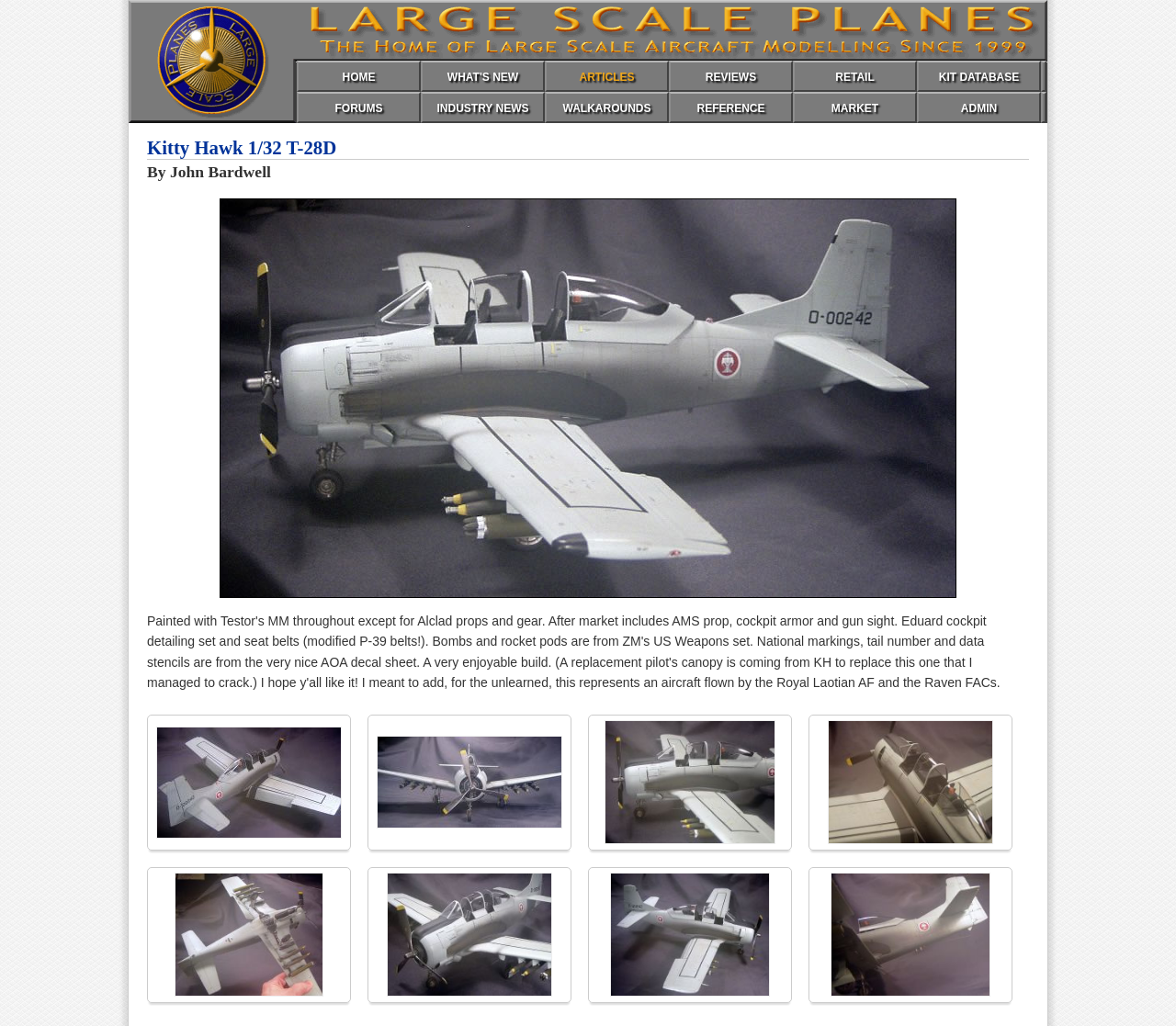Provide the bounding box coordinates in the format (top-left x, top-left y, bottom-right x, bottom-right y). All values are floating point numbers between 0 and 1. Determine the bounding box coordinate of the UI element described as: name="s" placeholder="Enter search term"

None